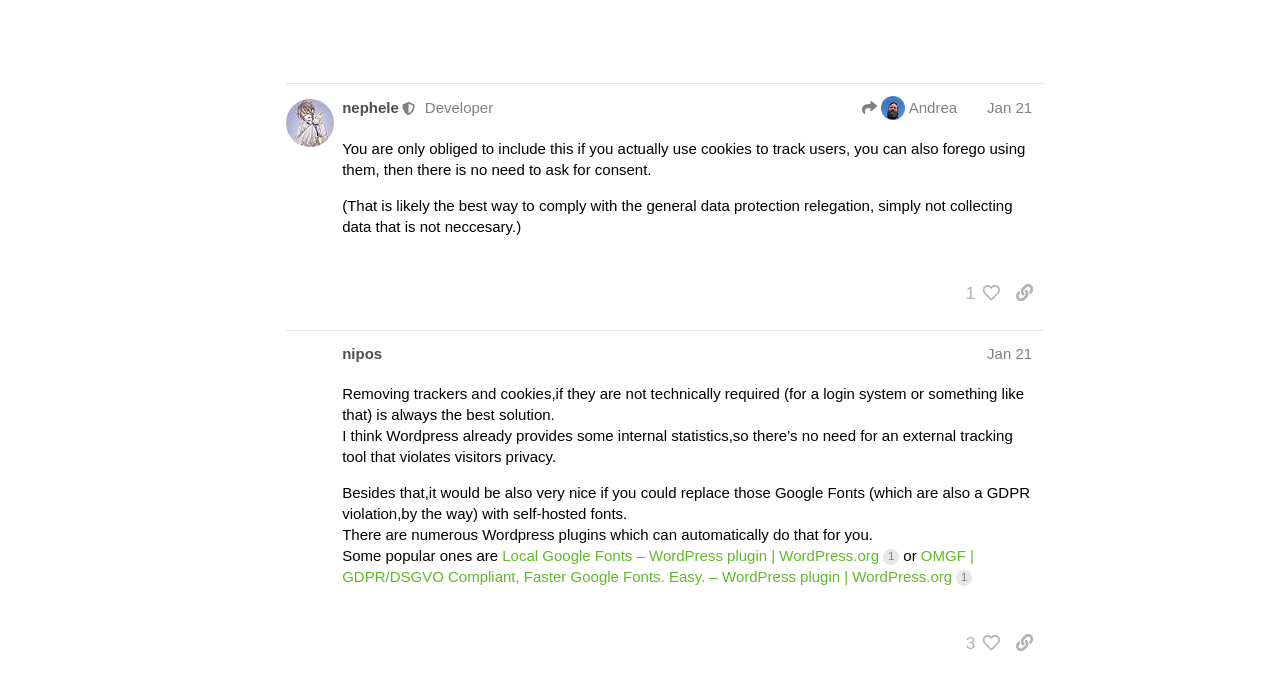Please respond to the question with a concise word or phrase:
What is the purpose of this thread?

Inform about new content